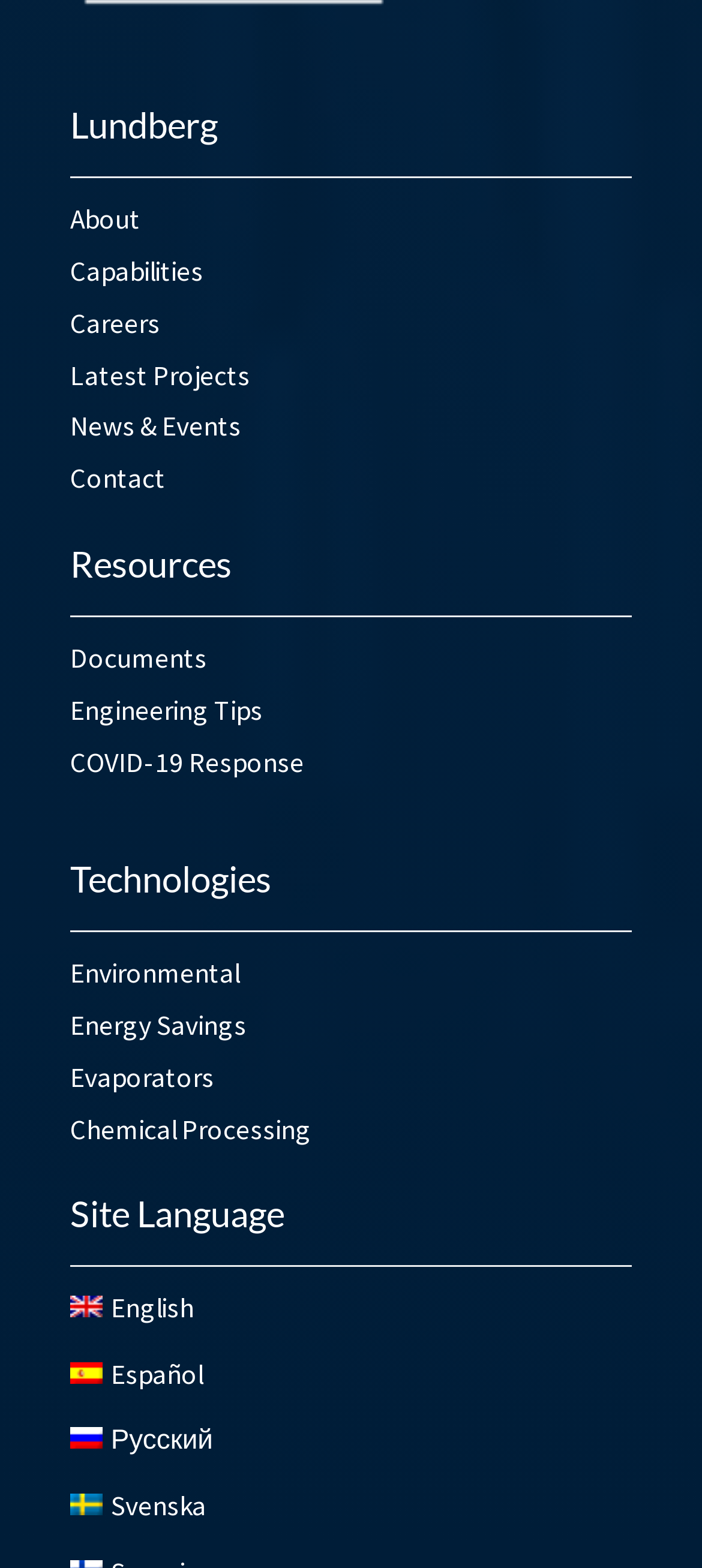Please provide a brief answer to the following inquiry using a single word or phrase:
How many language options are available?

4